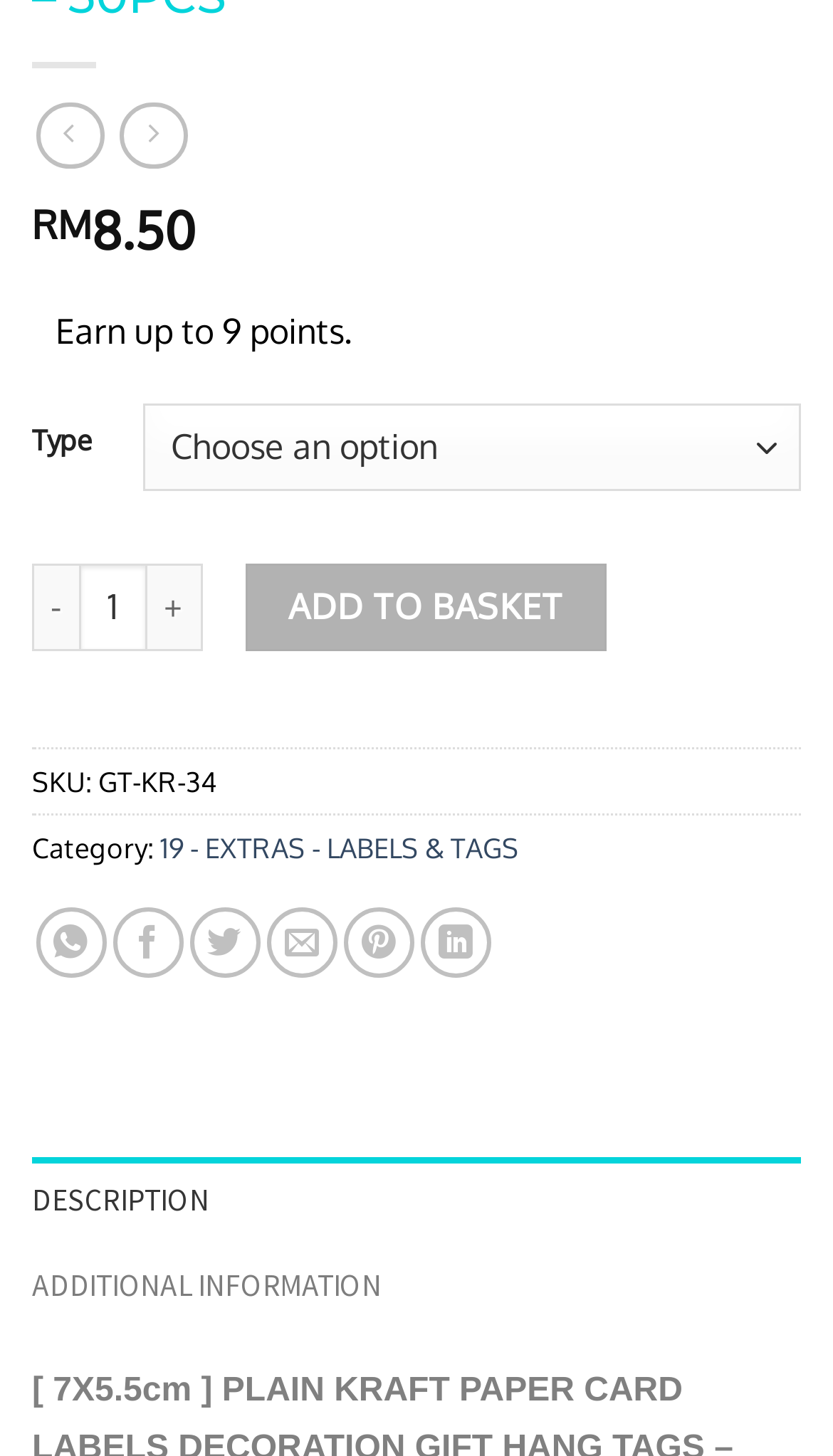What is the price of the gift tag?
Answer the question with a single word or phrase derived from the image.

8.50